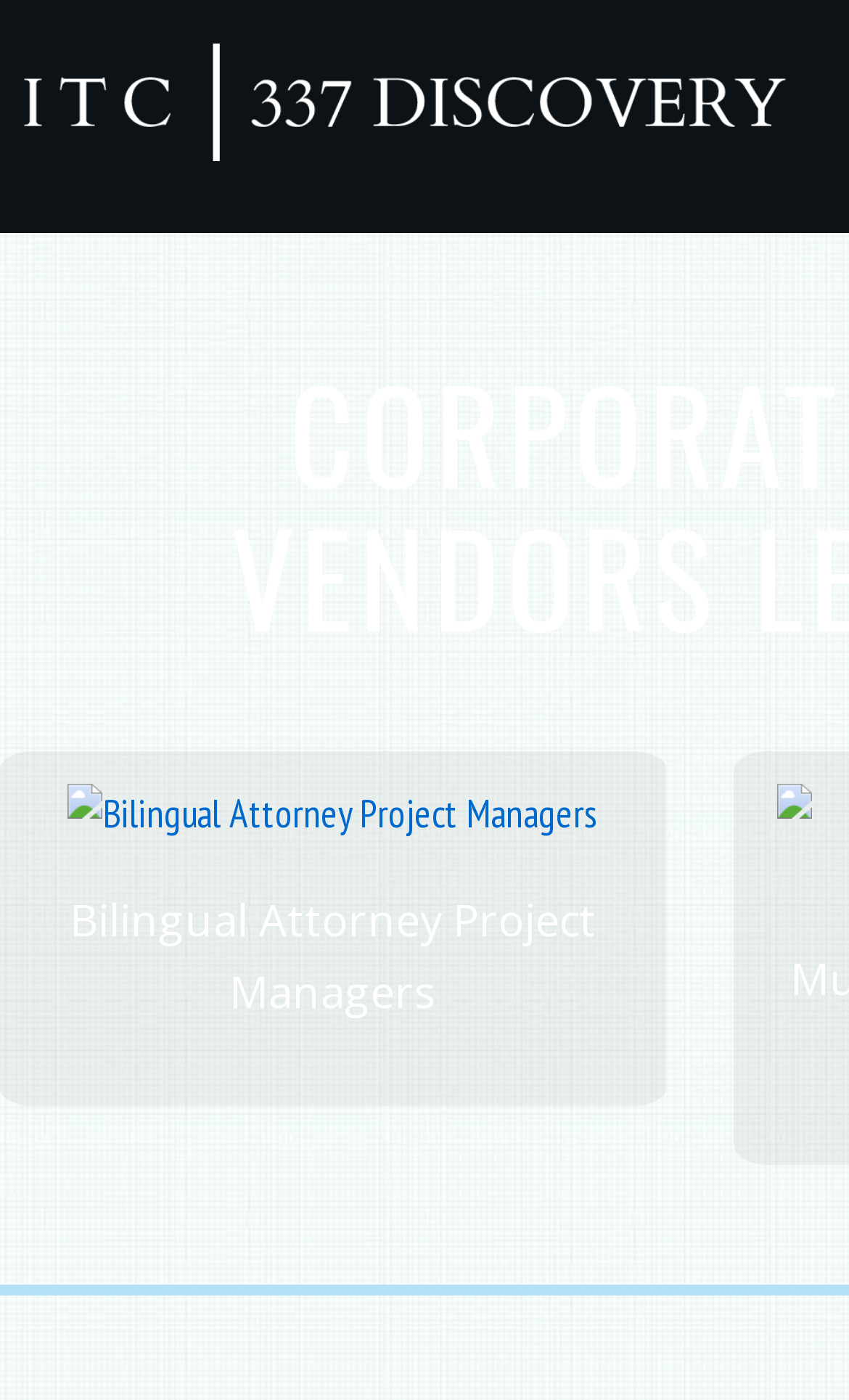Identify and extract the heading text of the webpage.

CORPORATIONS, LAW FIRMS &
VENDORS LEVERAGE 3 SERVICES